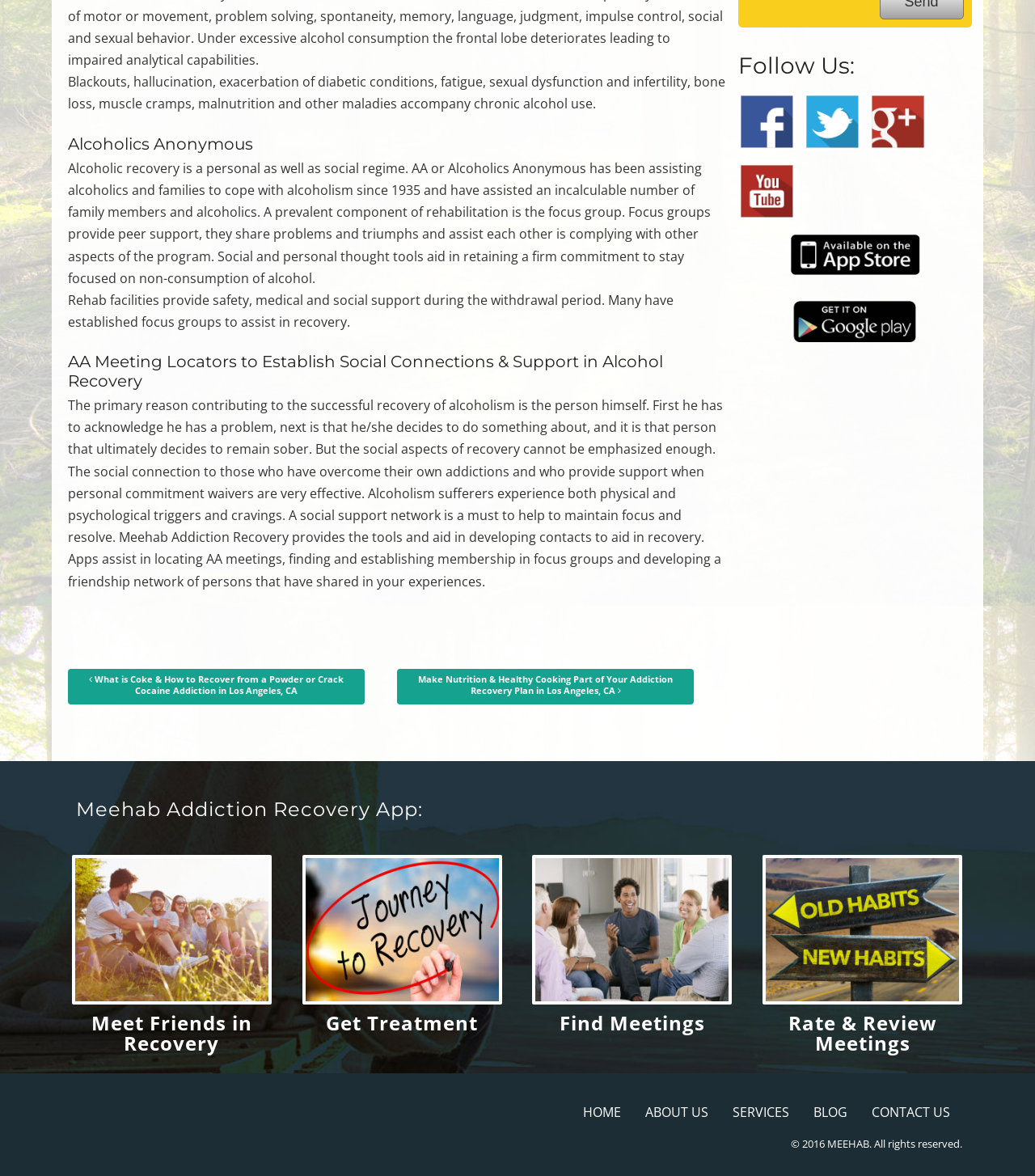Based on the element description CONTACT US, identify the bounding box coordinates for the UI element. The coordinates should be in the format (top-left x, top-left y, bottom-right x, bottom-right y) and within the 0 to 1 range.

[0.842, 0.938, 0.918, 0.954]